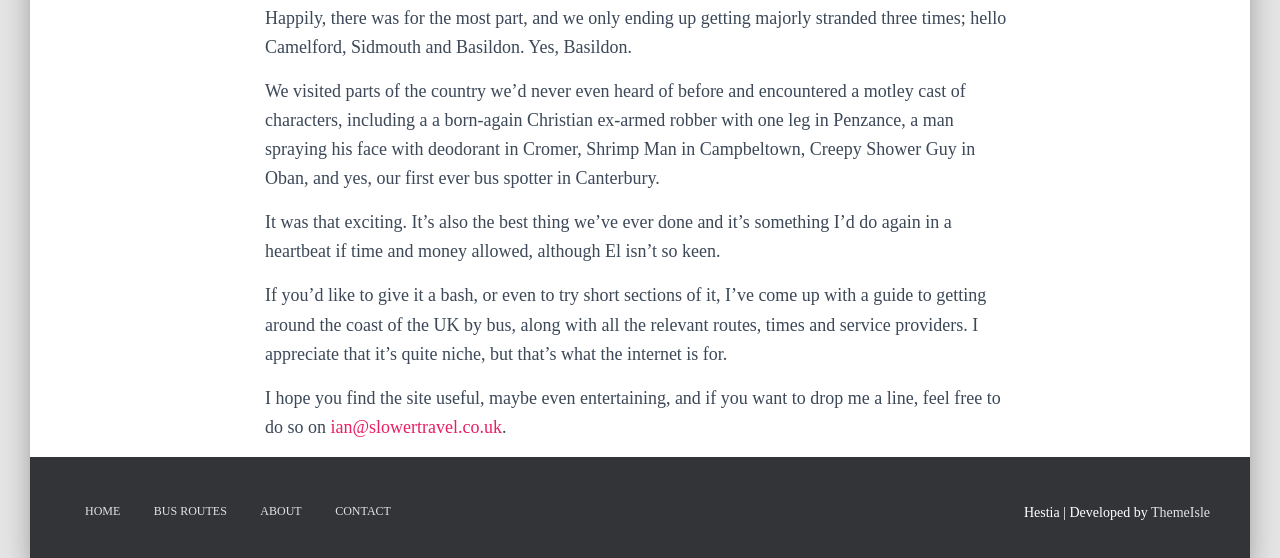How many times did the author get majorly stranded? Based on the screenshot, please respond with a single word or phrase.

three times